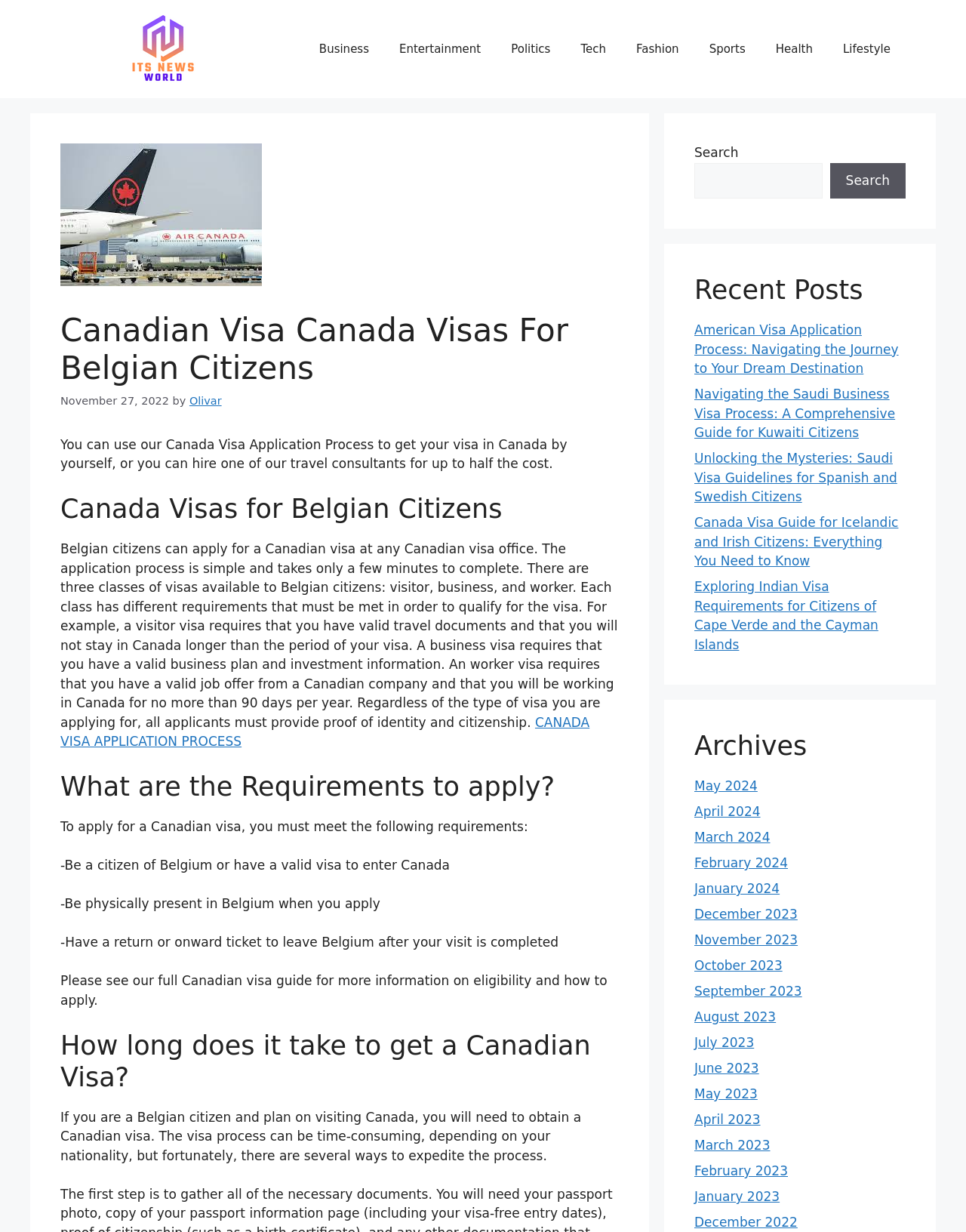What are the three classes of visas available to Belgian citizens?
Please provide a detailed and thorough answer to the question.

I found the answer in the paragraph of text that explains the Canada Visa Application Process for Belgian citizens, which lists the three classes of visas as visitor, business, and worker.